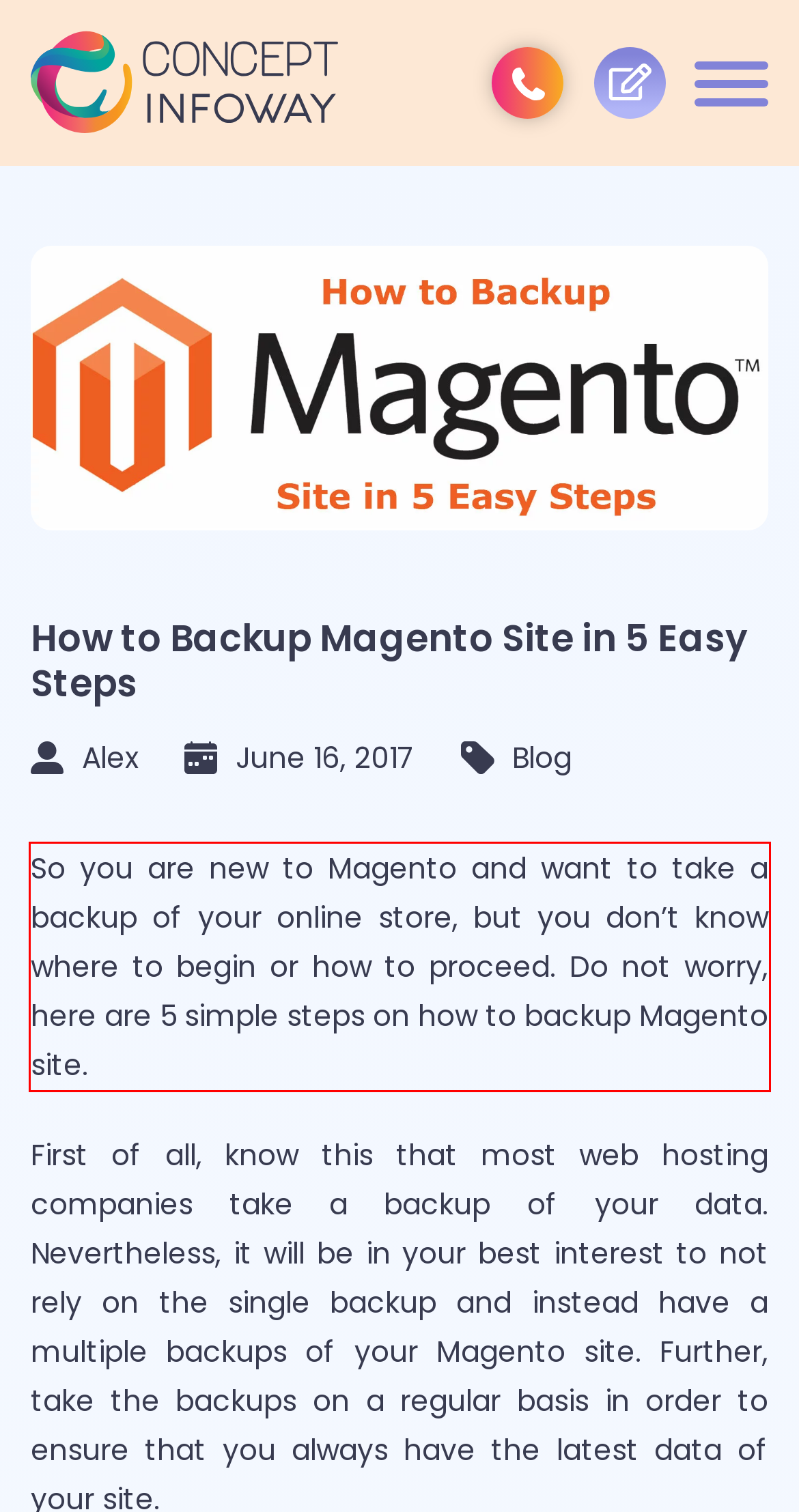You have a screenshot of a webpage where a UI element is enclosed in a red rectangle. Perform OCR to capture the text inside this red rectangle.

So you are new to Magento and want to take a backup of your online store, but you don’t know where to begin or how to proceed. Do not worry, here are 5 simple steps on how to backup Magento site.